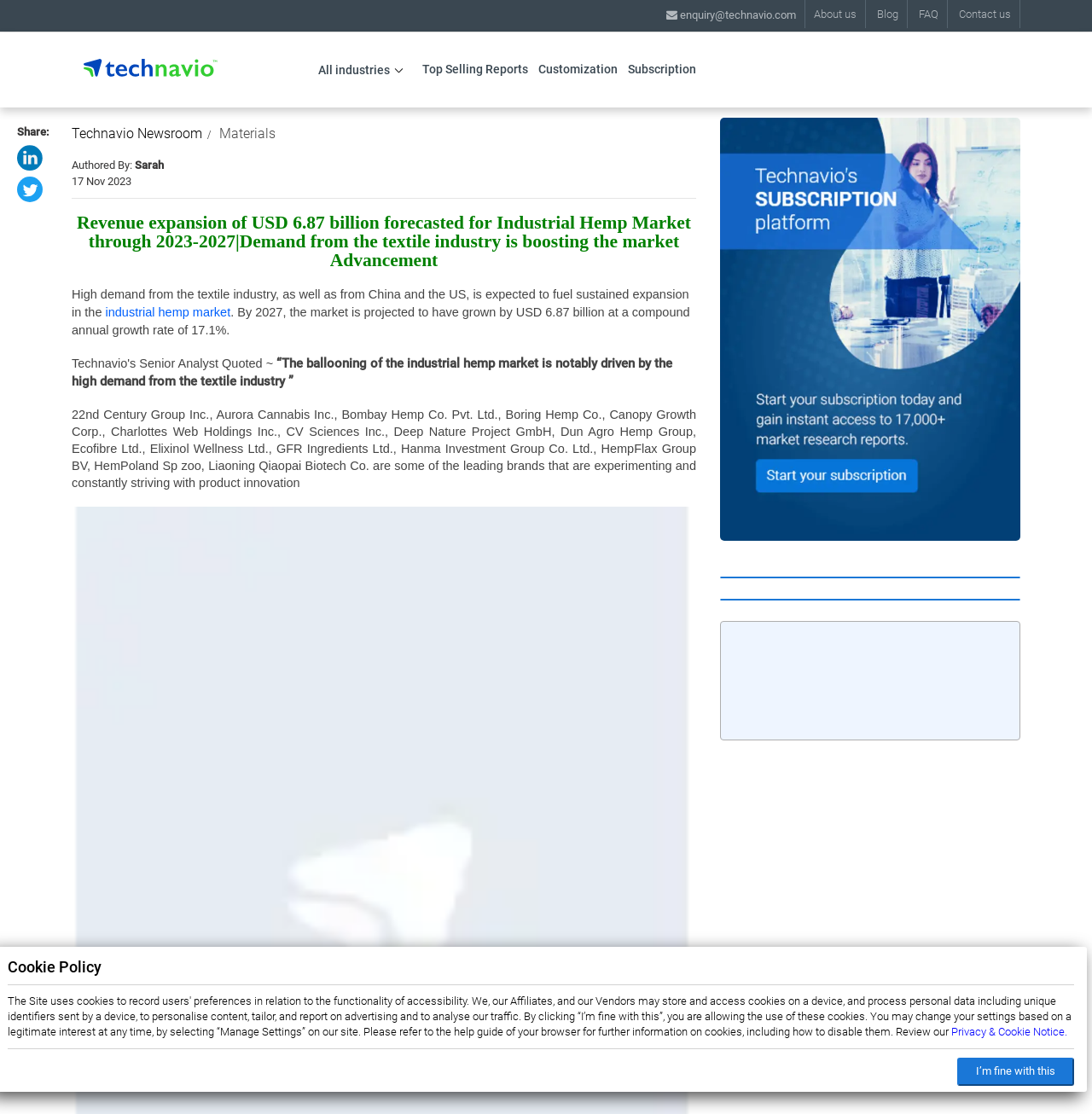Indicate the bounding box coordinates of the element that must be clicked to execute the instruction: "Read the industrial hemp market report". The coordinates should be given as four float numbers between 0 and 1, i.e., [left, top, right, bottom].

[0.066, 0.809, 0.638, 0.821]